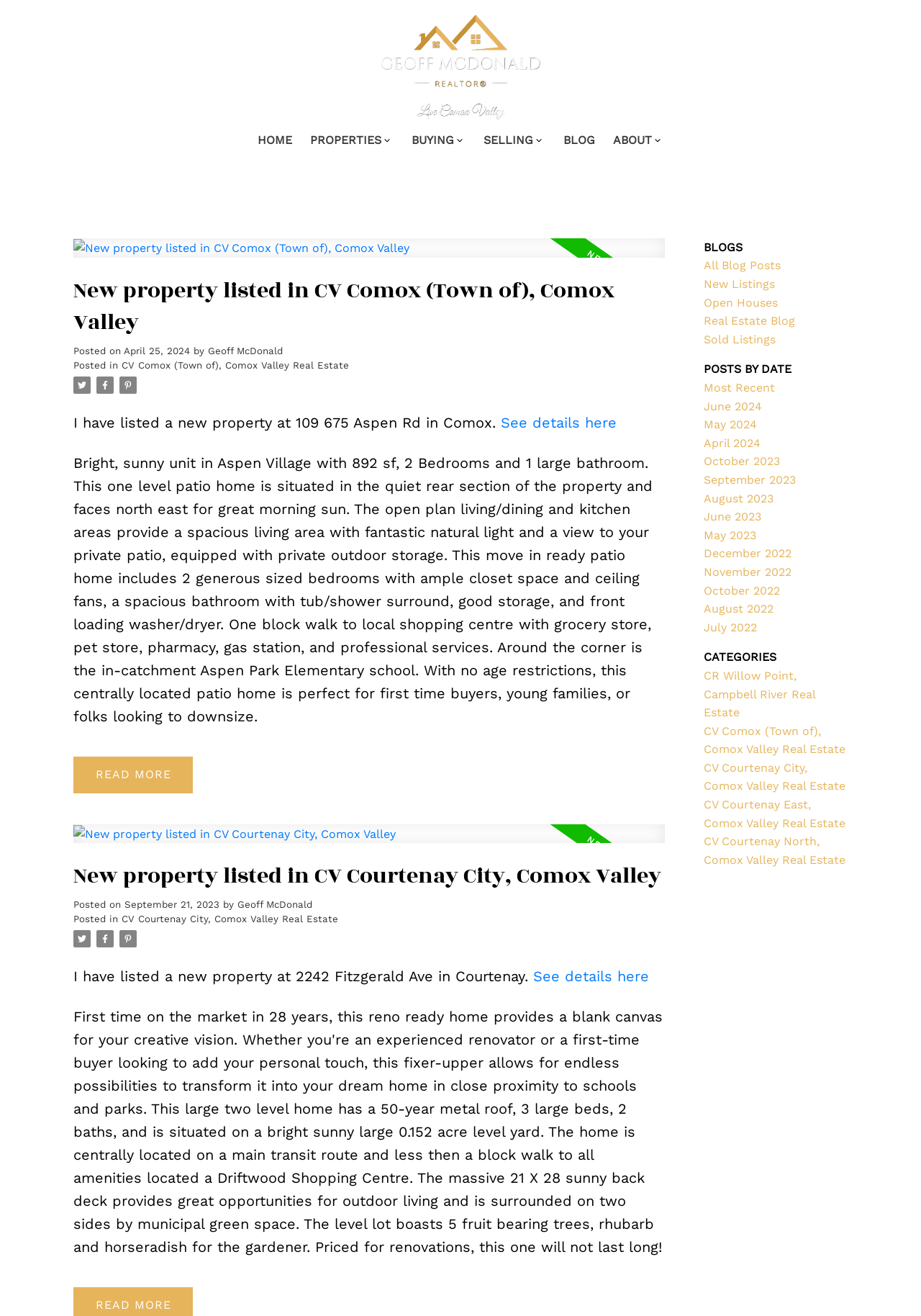What is the type of property listed at 2242 Fitzgerald Ave?
Please give a well-detailed answer to the question.

The type of property listed at 2242 Fitzgerald Ave is not specified in the article section, but it can be inferred that it is a residential property based on the context.